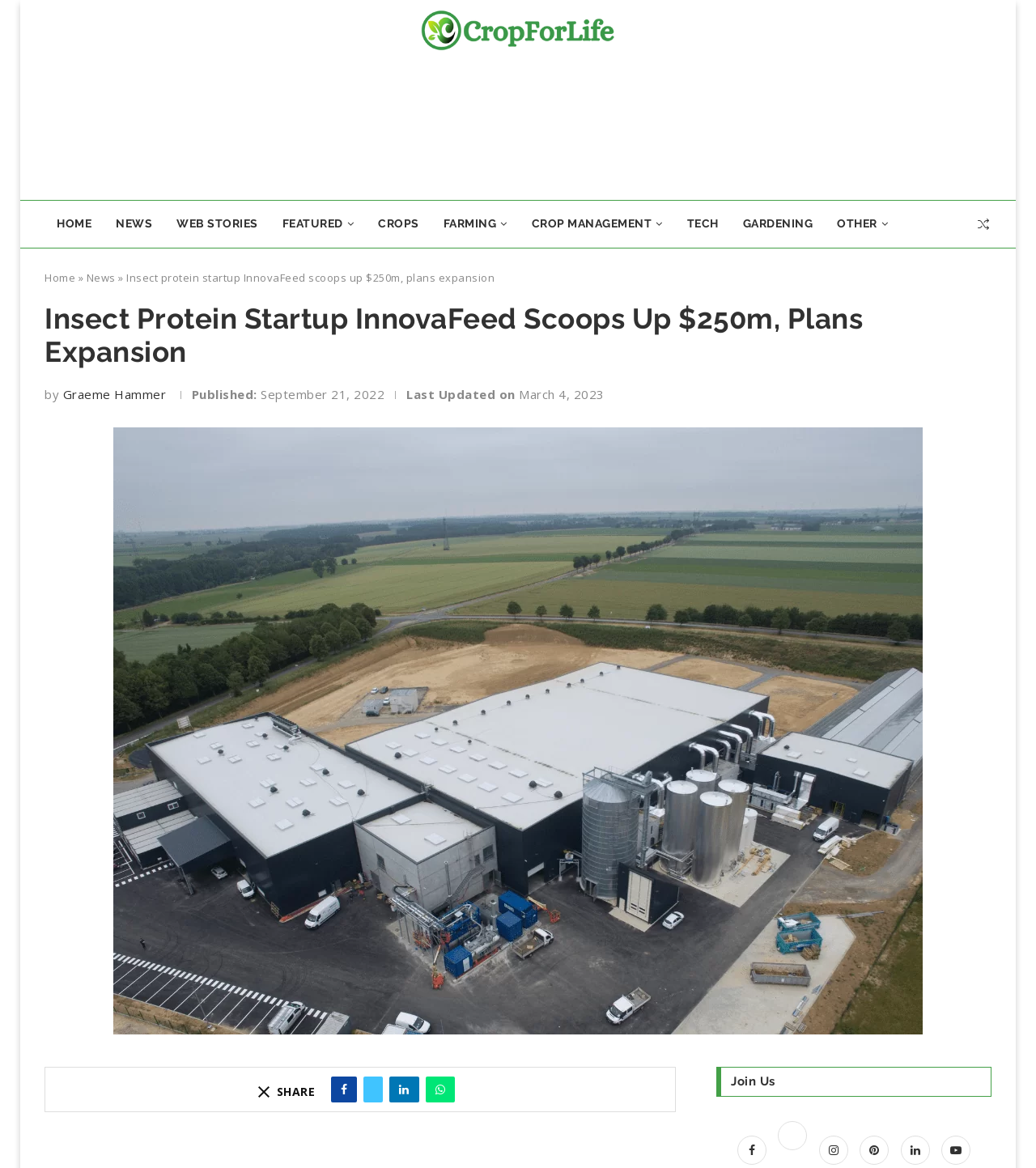Generate the text content of the main headline of the webpage.

Insect Protein Startup InnovaFeed Scoops Up $250m, Plans Expansion